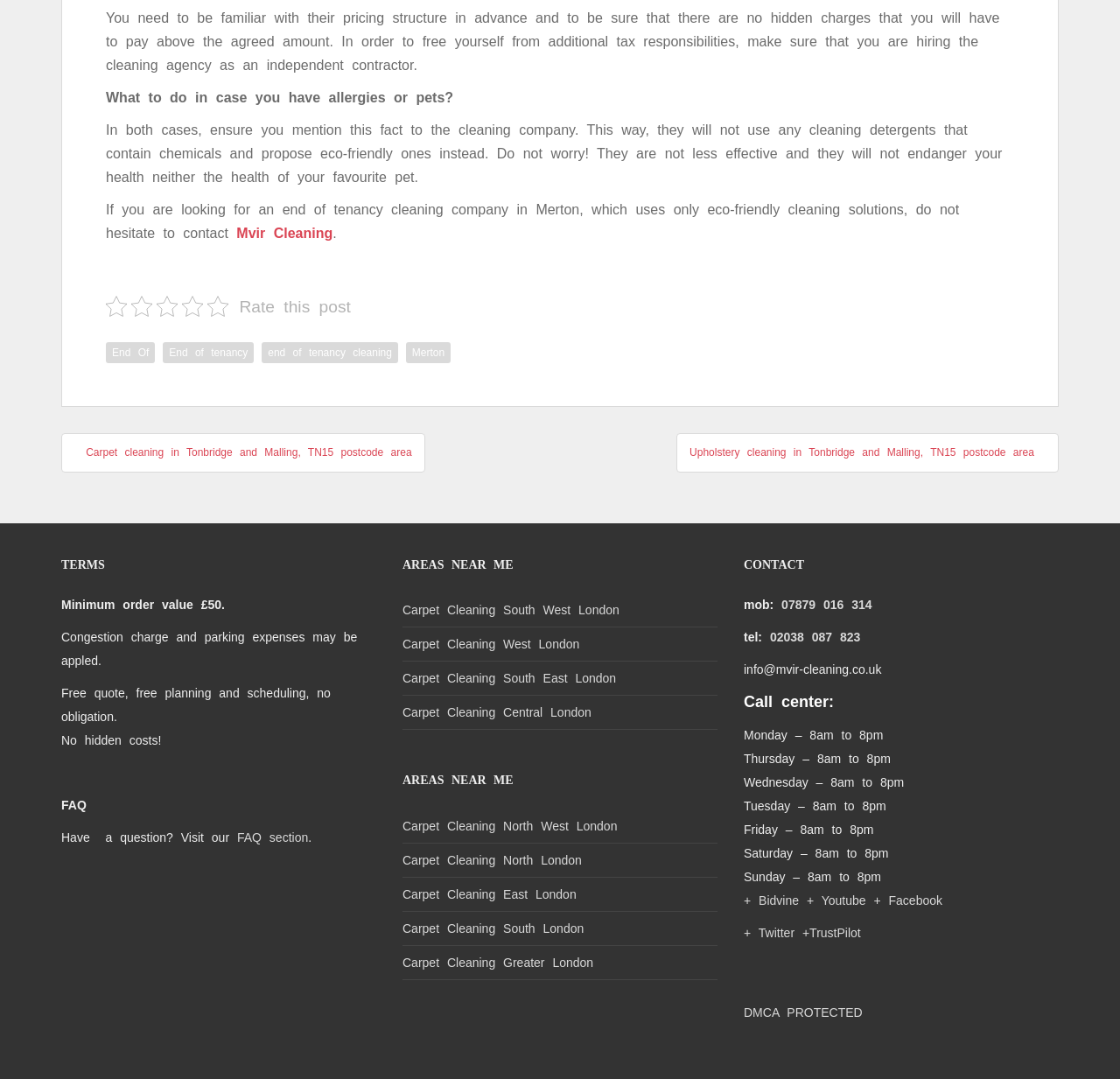Give a short answer to this question using one word or a phrase:
What is the link text for the FAQ section?

FAQ section